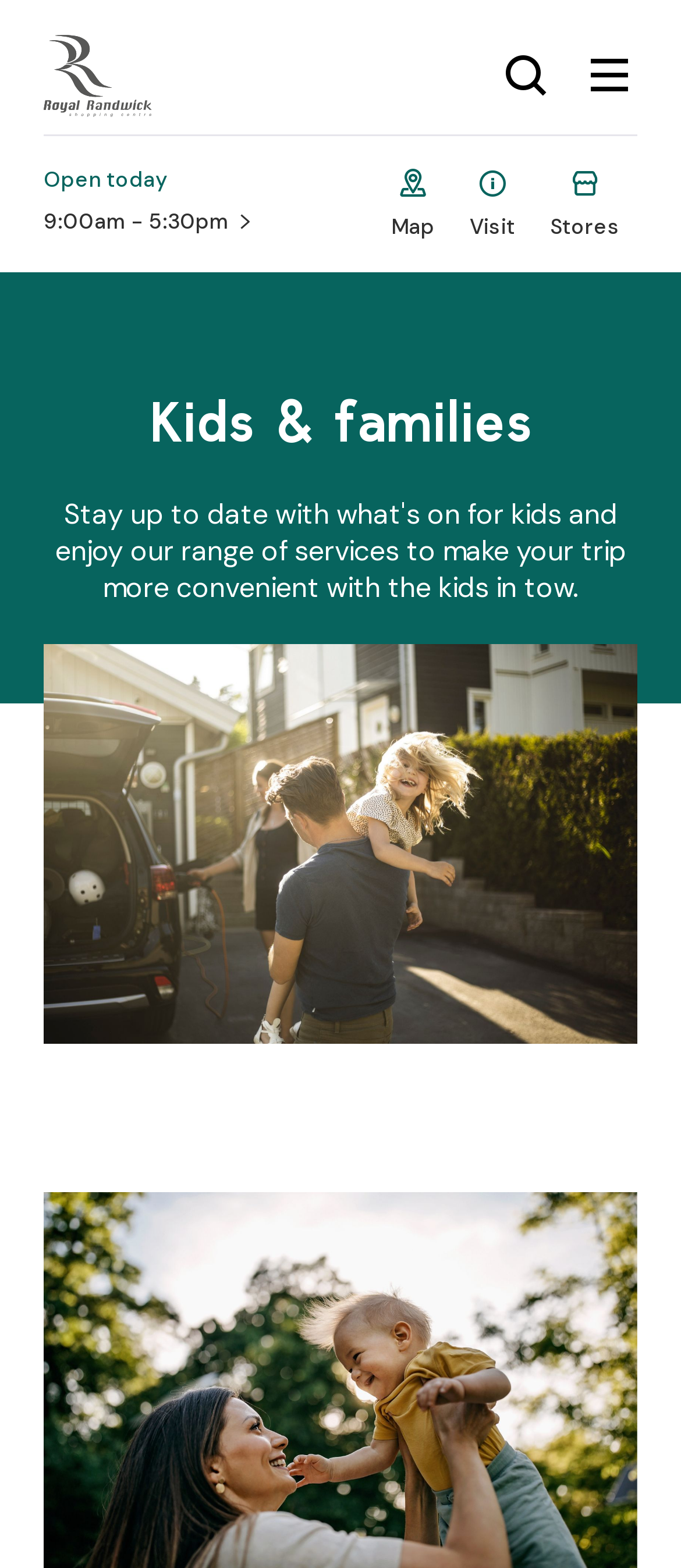Determine the bounding box of the UI component based on this description: "document.getElementById("website_header_logo").src = window.website_header_logo". The bounding box coordinates should be four float values between 0 and 1, i.e., [left, top, right, bottom].

[0.064, 0.022, 0.222, 0.075]